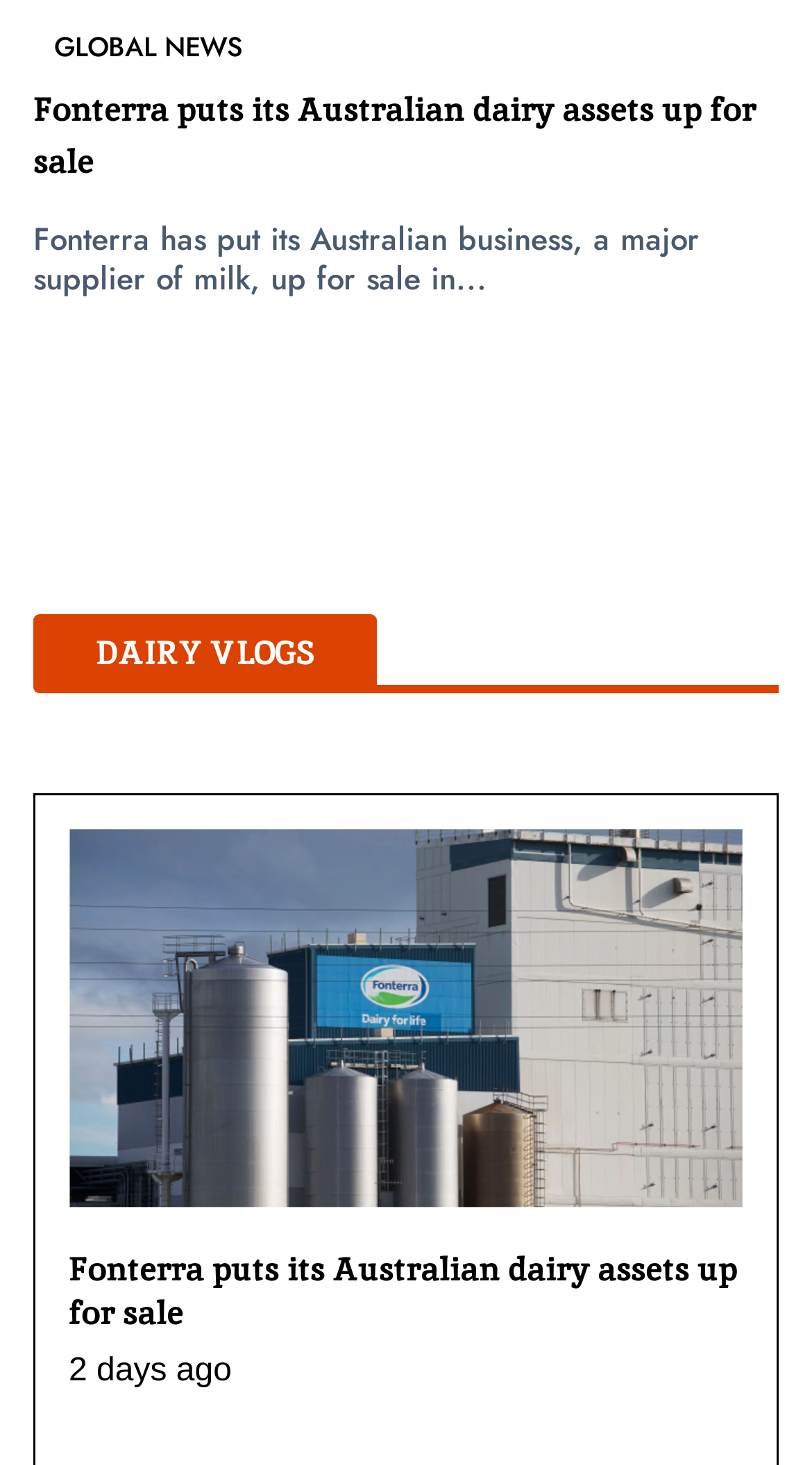Answer in one word or a short phrase: 
What is the topic of the latest news?

Fonterra Australian dairy assets